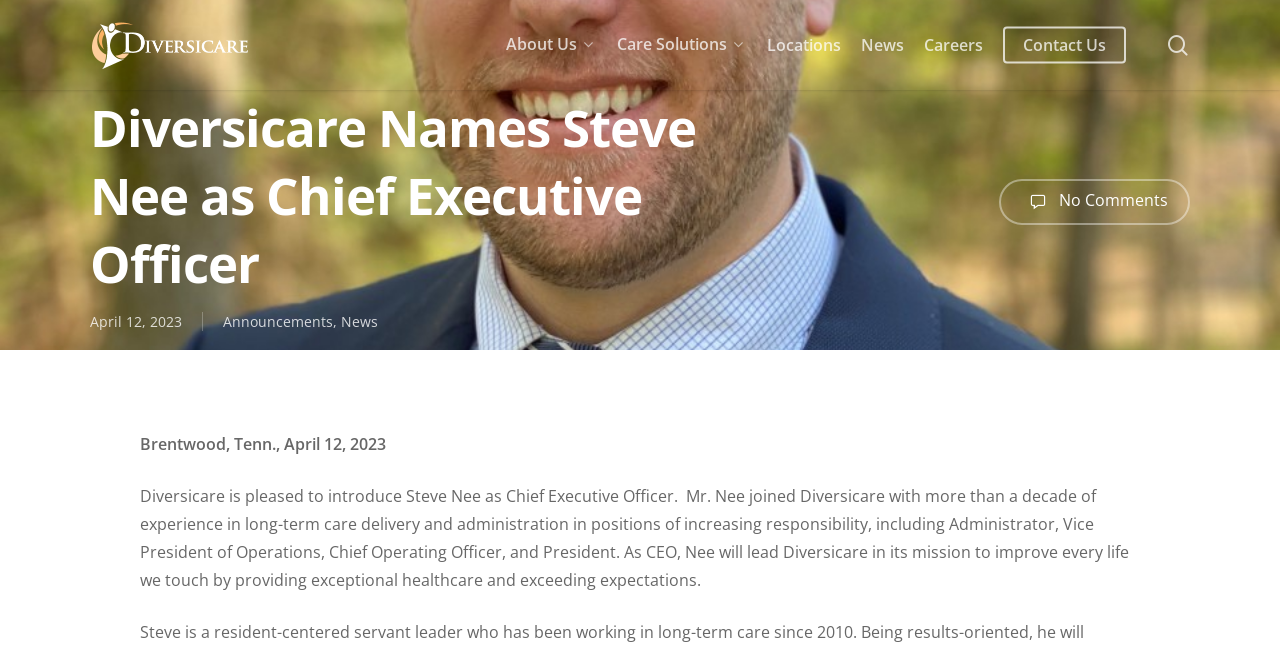Given the element description: "News", predict the bounding box coordinates of this UI element. The coordinates must be four float numbers between 0 and 1, given as [left, top, right, bottom].

[0.665, 0.057, 0.714, 0.082]